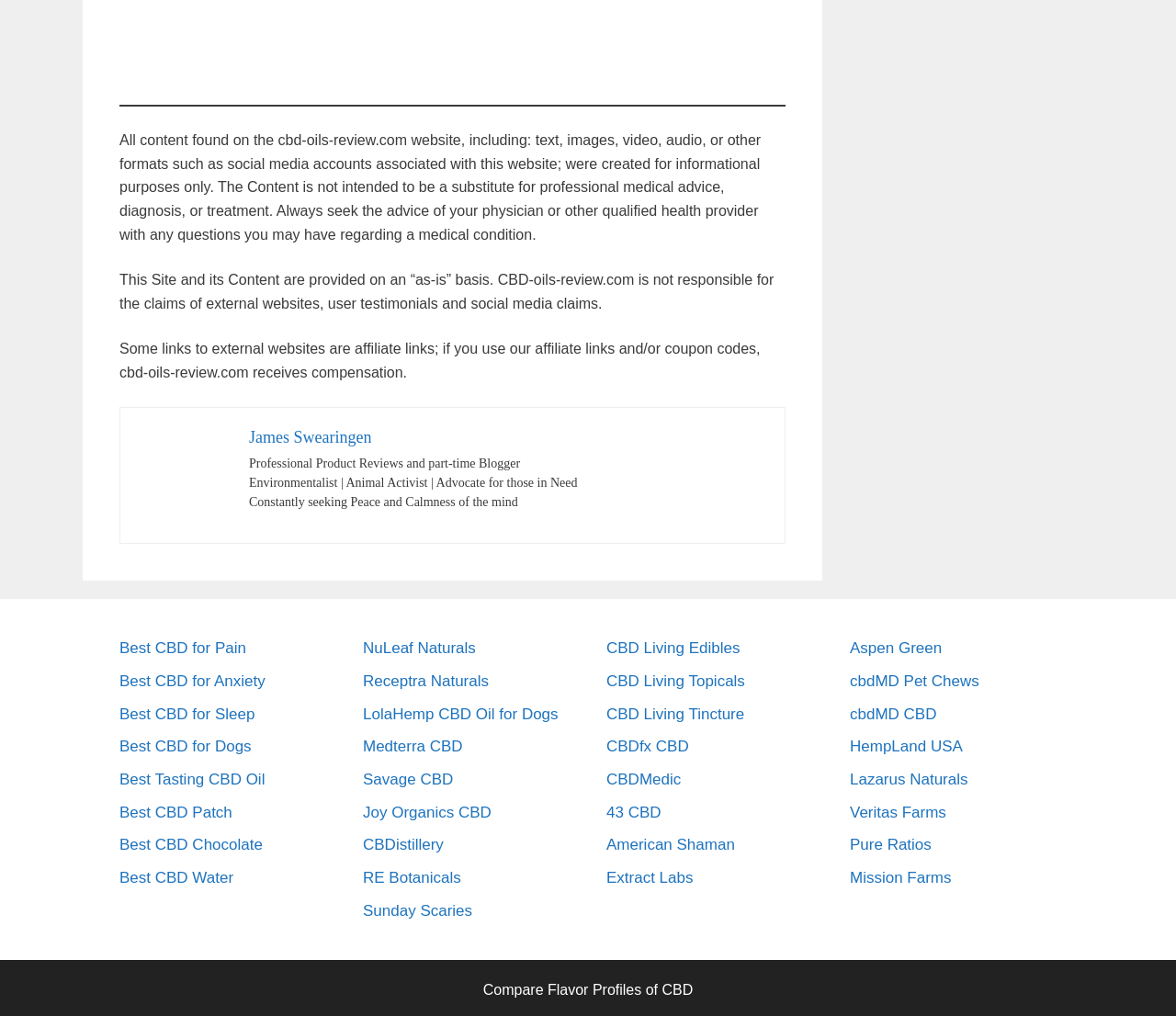What is the purpose of the website?
Answer the question with detailed information derived from the image.

Based on the disclaimer text at the top of the webpage, it is clear that the website is intended to provide informational content related to CBD oils and products, and not to be used as a substitute for professional medical advice.